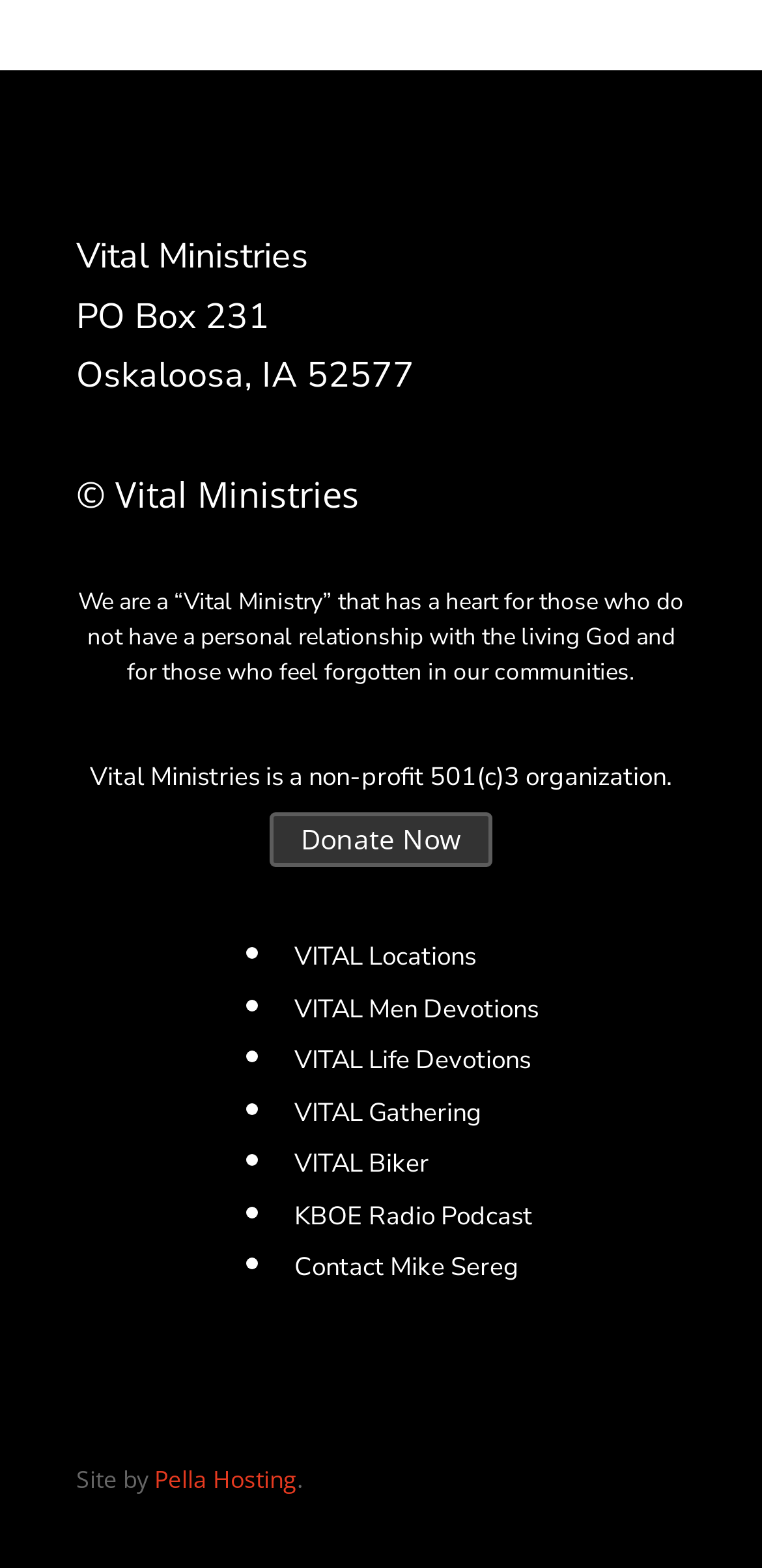Respond to the question below with a single word or phrase:
What is the purpose of Vital Ministries?

To reach those without a personal relationship with God